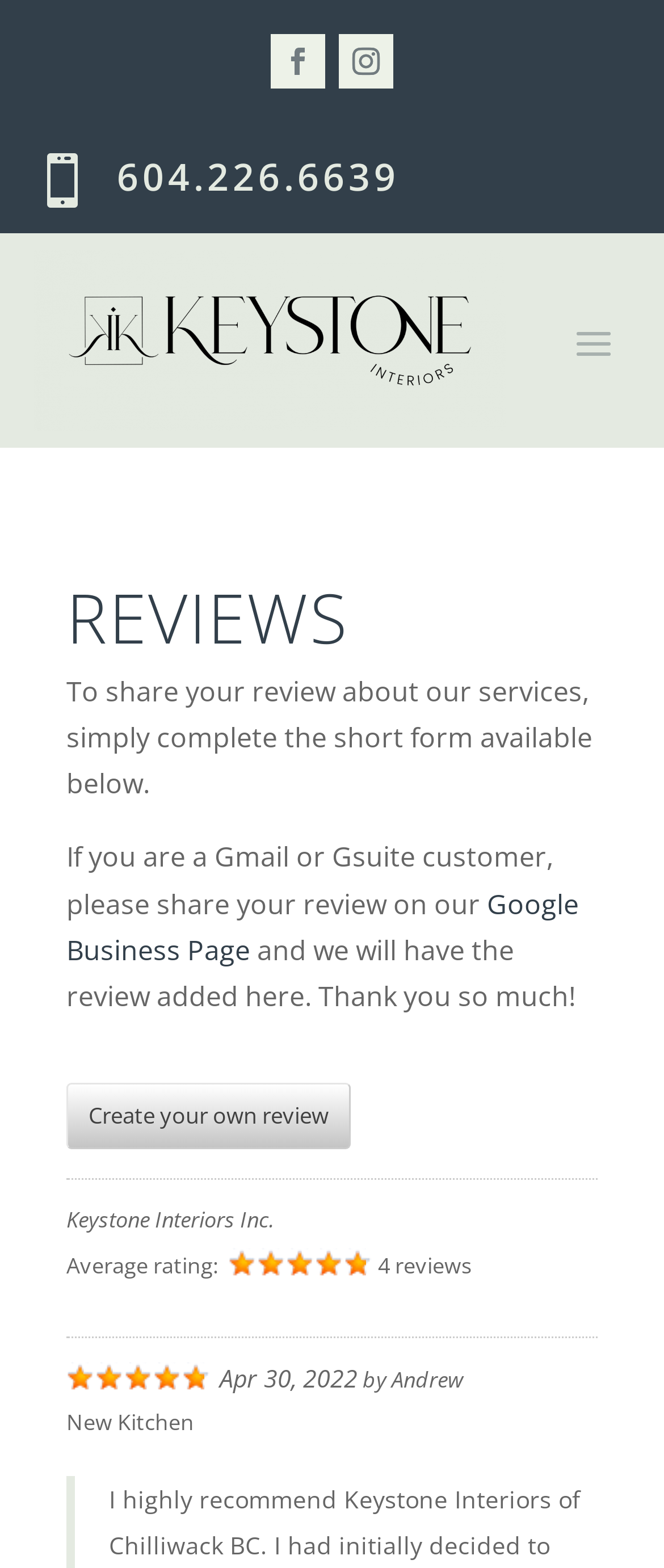Given the description of the UI element: "Google Business Page", predict the bounding box coordinates in the form of [left, top, right, bottom], with each value being a float between 0 and 1.

[0.1, 0.564, 0.872, 0.618]